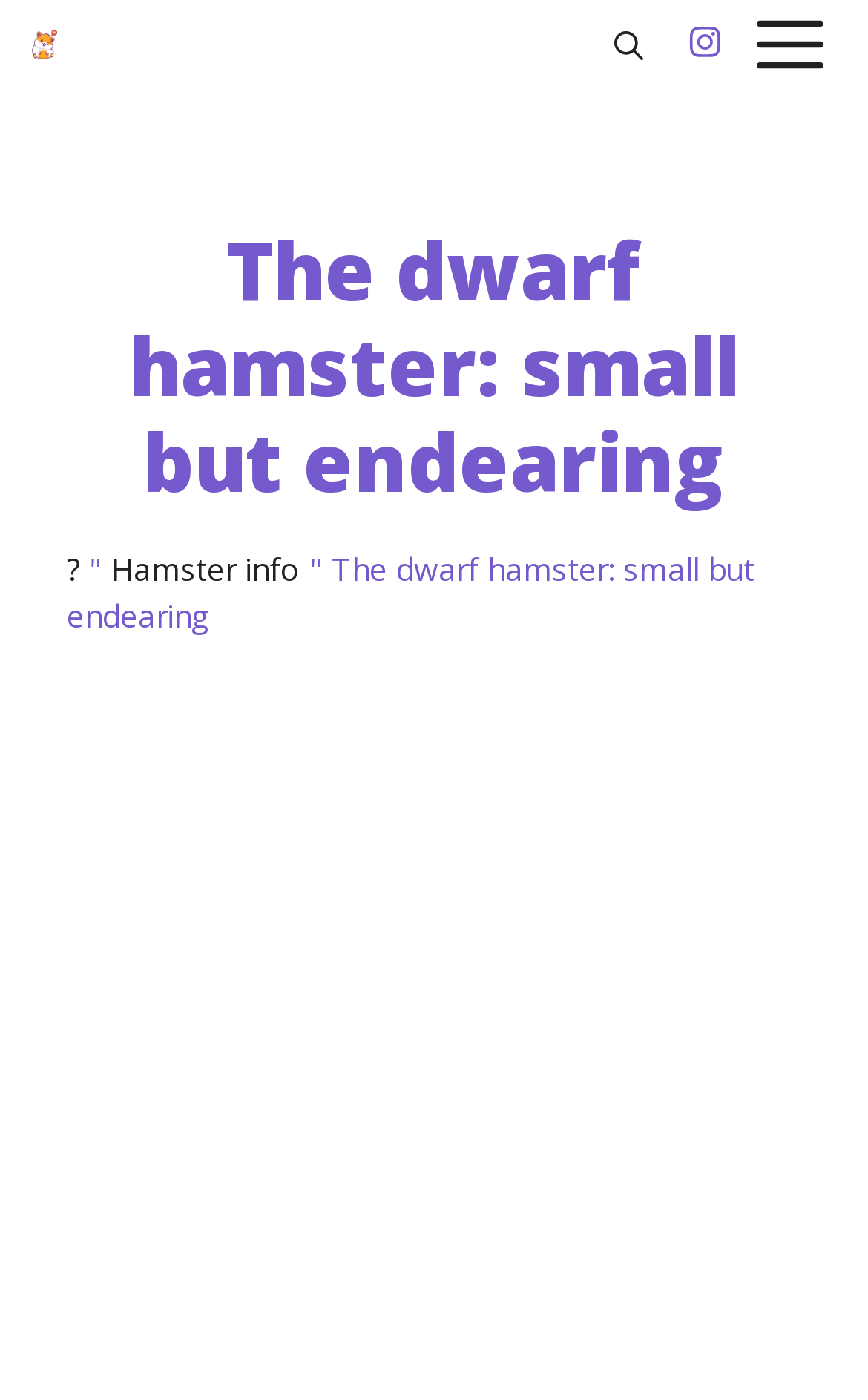Using the provided element description: "Hamster info", determine the bounding box coordinates of the corresponding UI element in the screenshot.

[0.128, 0.39, 0.346, 0.421]